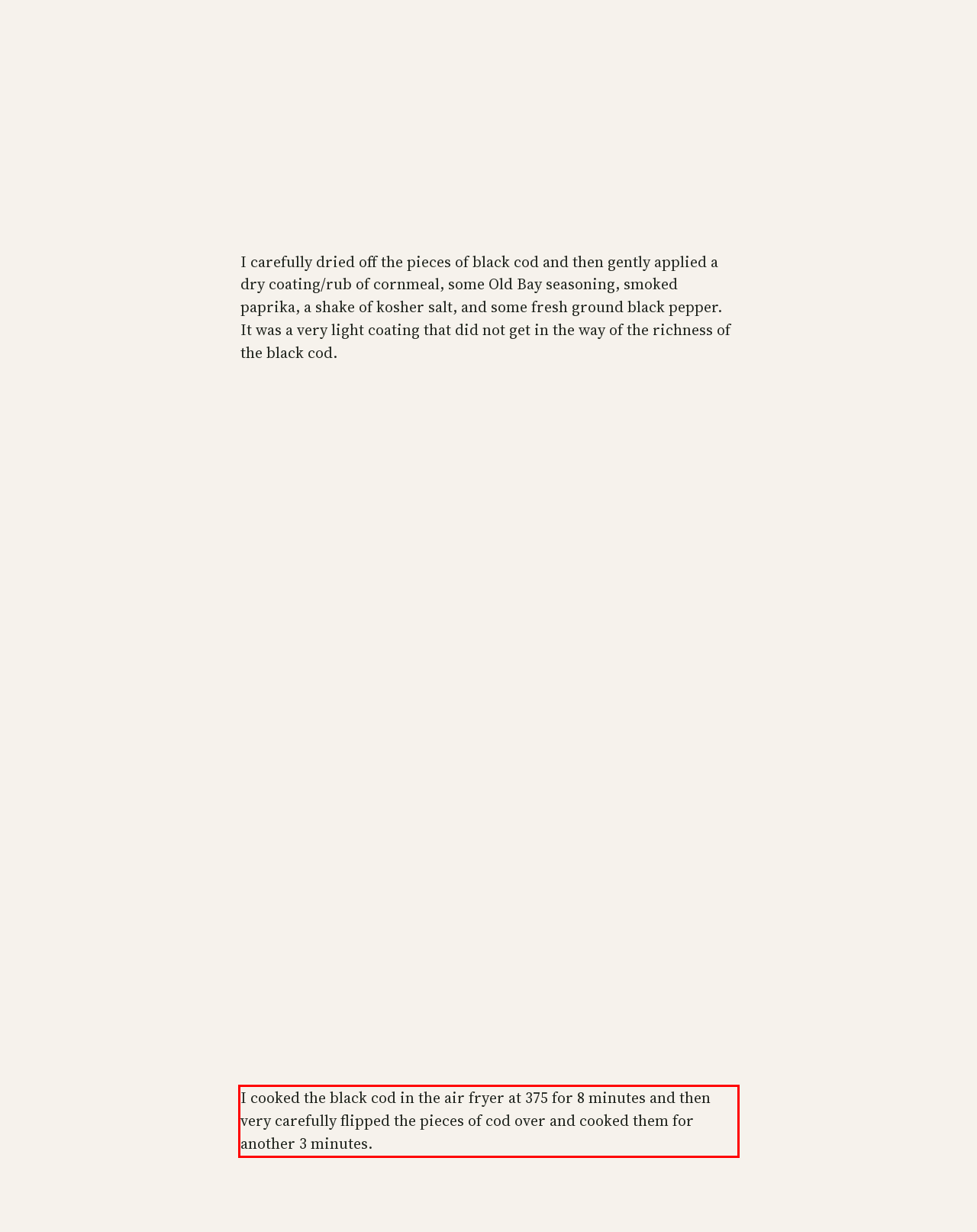Your task is to recognize and extract the text content from the UI element enclosed in the red bounding box on the webpage screenshot.

I cooked the black cod in the air fryer at 375 for 8 minutes and then very carefully flipped the pieces of cod over and cooked them for another 3 minutes.